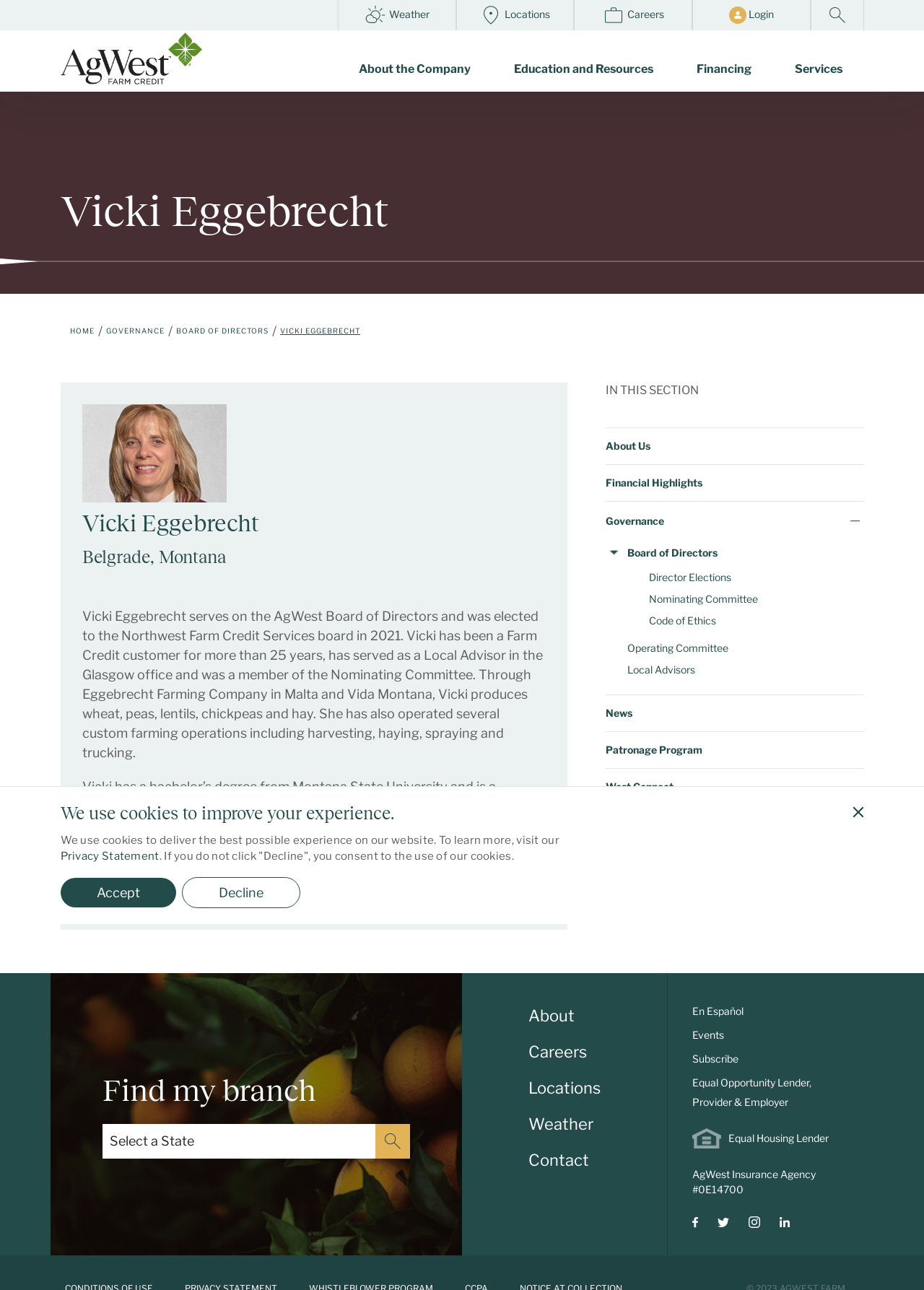Use a single word or phrase to answer this question: 
What is the name of the foundation Vicki Eggebrecht serves as secretary for?

Mustang Foundation